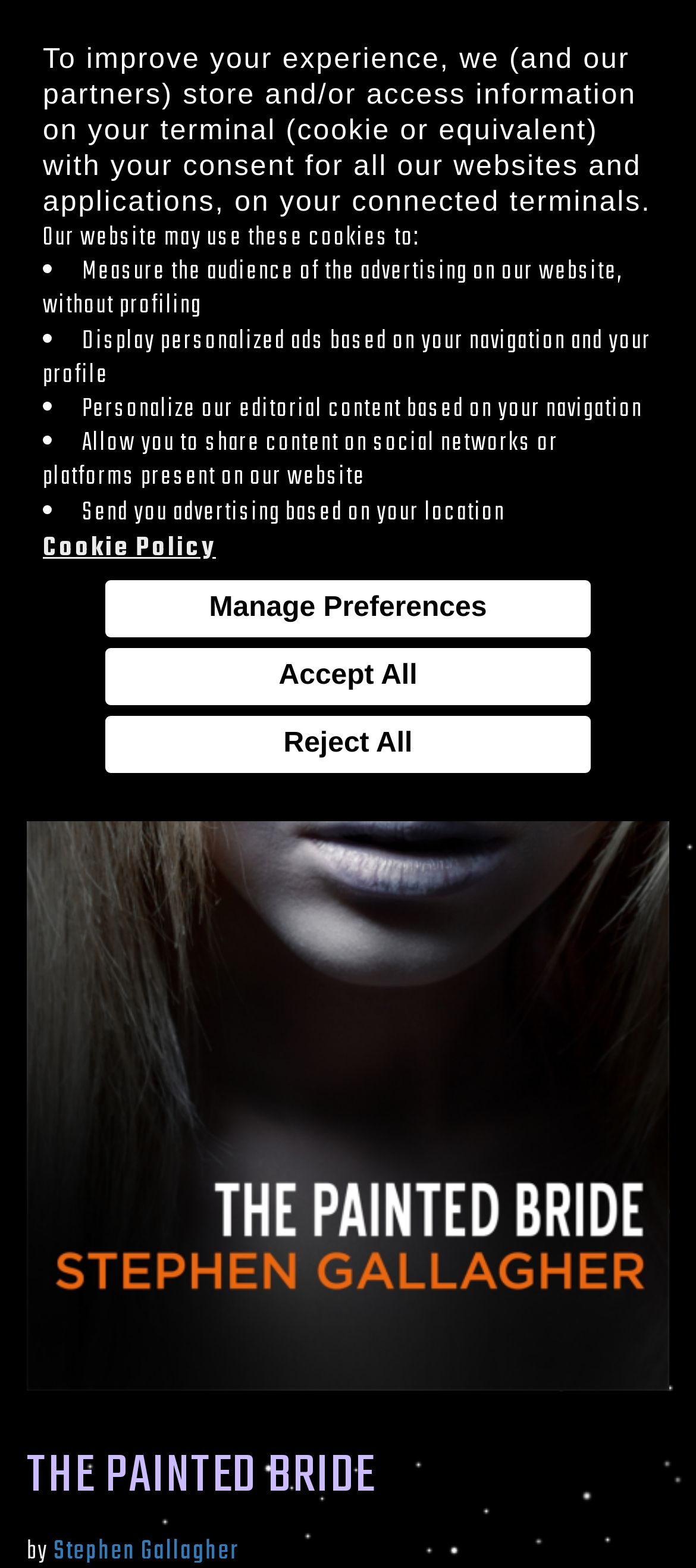Show the bounding box coordinates for the element that needs to be clicked to execute the following instruction: "Share on Facebook". Provide the coordinates in the form of four float numbers between 0 and 1, i.e., [left, top, right, bottom].

[0.754, 0.222, 0.81, 0.247]